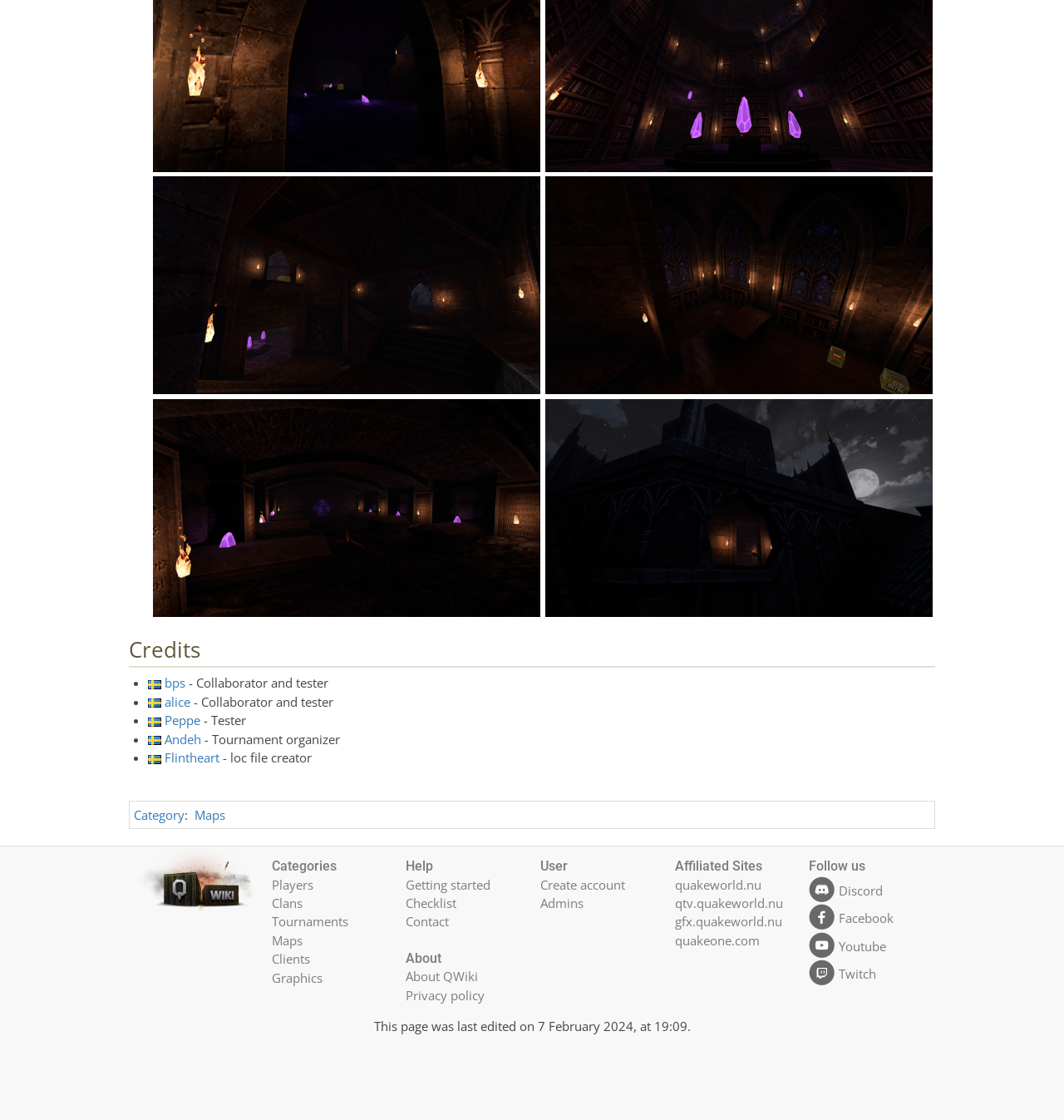Identify the bounding box for the described UI element: "Youtube".

[0.76, 0.832, 0.785, 0.856]